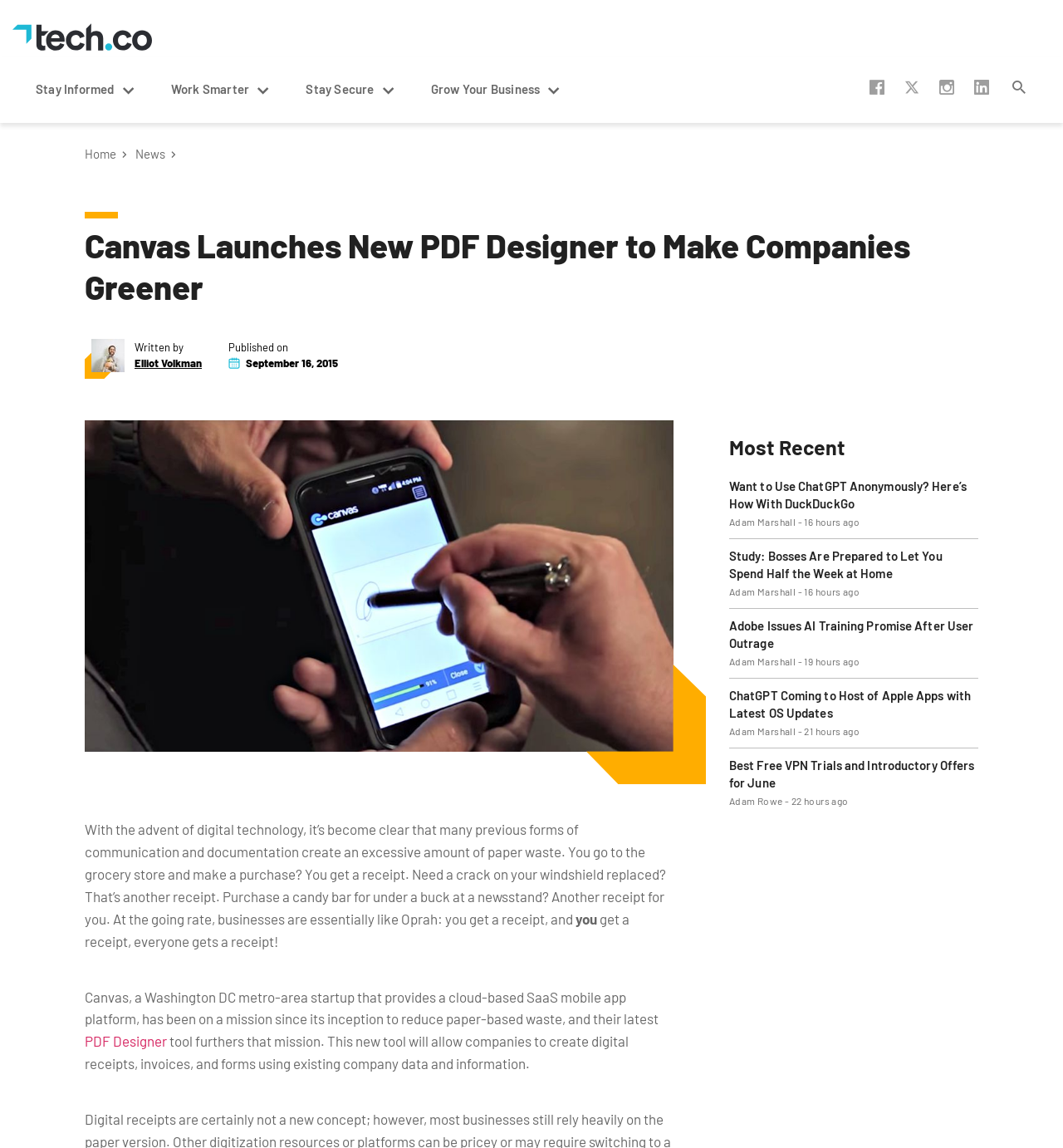Based on the image, provide a detailed and complete answer to the question: 
What is the topic of the most recent news article?

The most recent news article is displayed at the bottom of the webpage, and its title is 'Want to Use ChatGPT Anonymously? Here’s How With DuckDuckGo', which implies that the topic of this article is using ChatGPT anonymously.